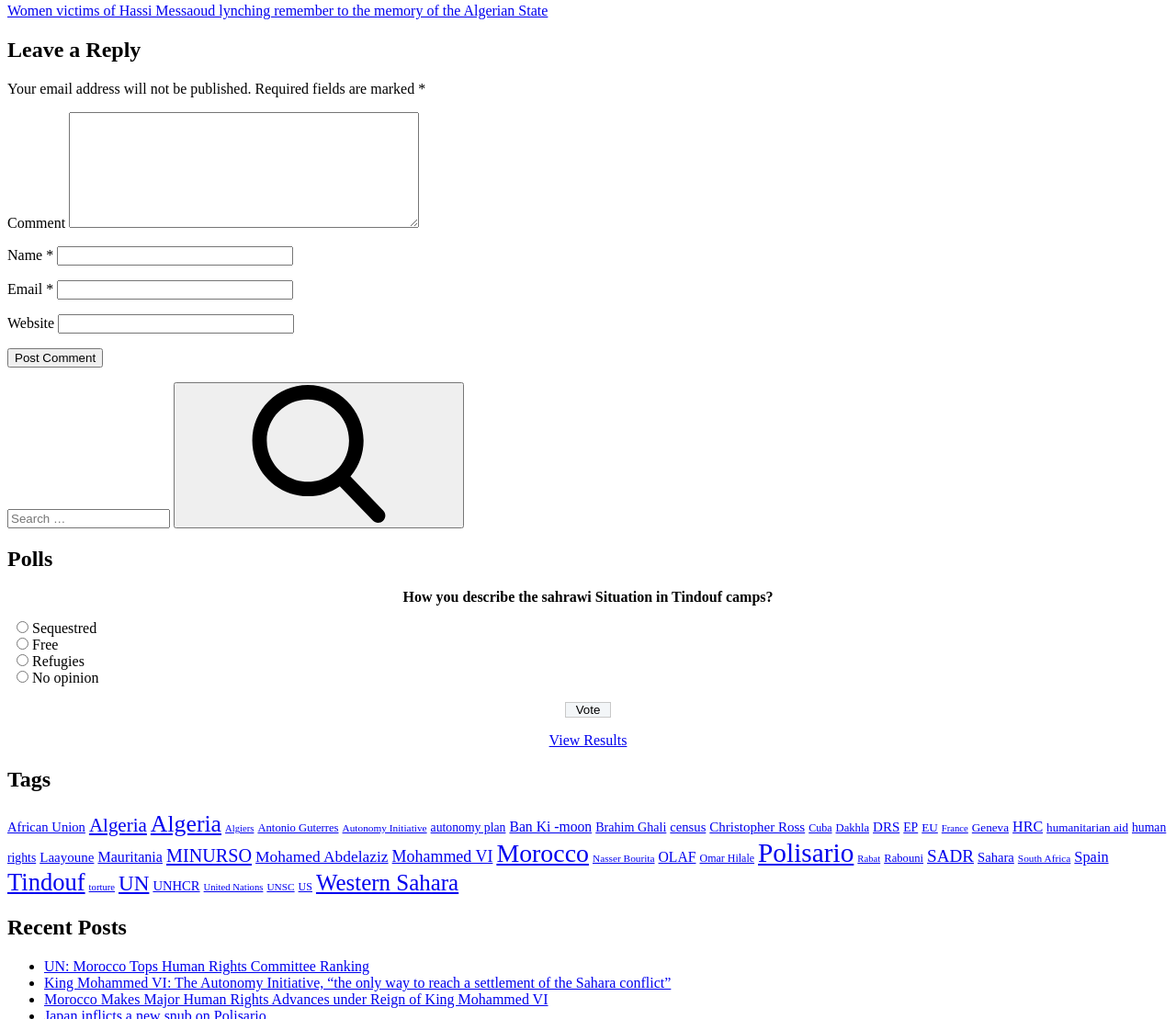Locate the bounding box coordinates of the clickable area needed to fulfill the instruction: "Click on the tag 'Western Sahara'".

[0.269, 0.854, 0.39, 0.878]